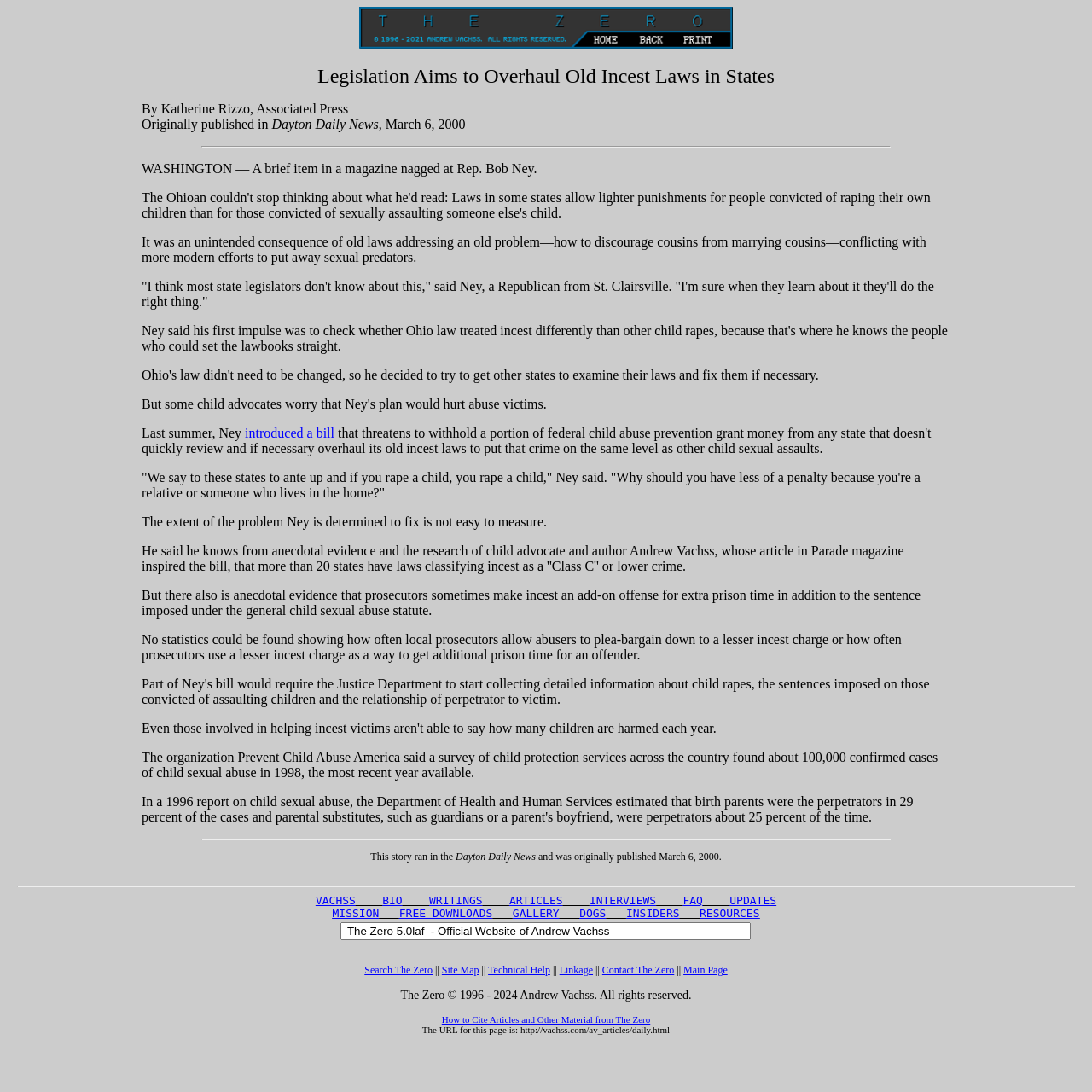Highlight the bounding box coordinates of the element that should be clicked to carry out the following instruction: "Click on the 'Contact The Zero' link". The coordinates must be given as four float numbers ranging from 0 to 1, i.e., [left, top, right, bottom].

[0.551, 0.883, 0.617, 0.894]